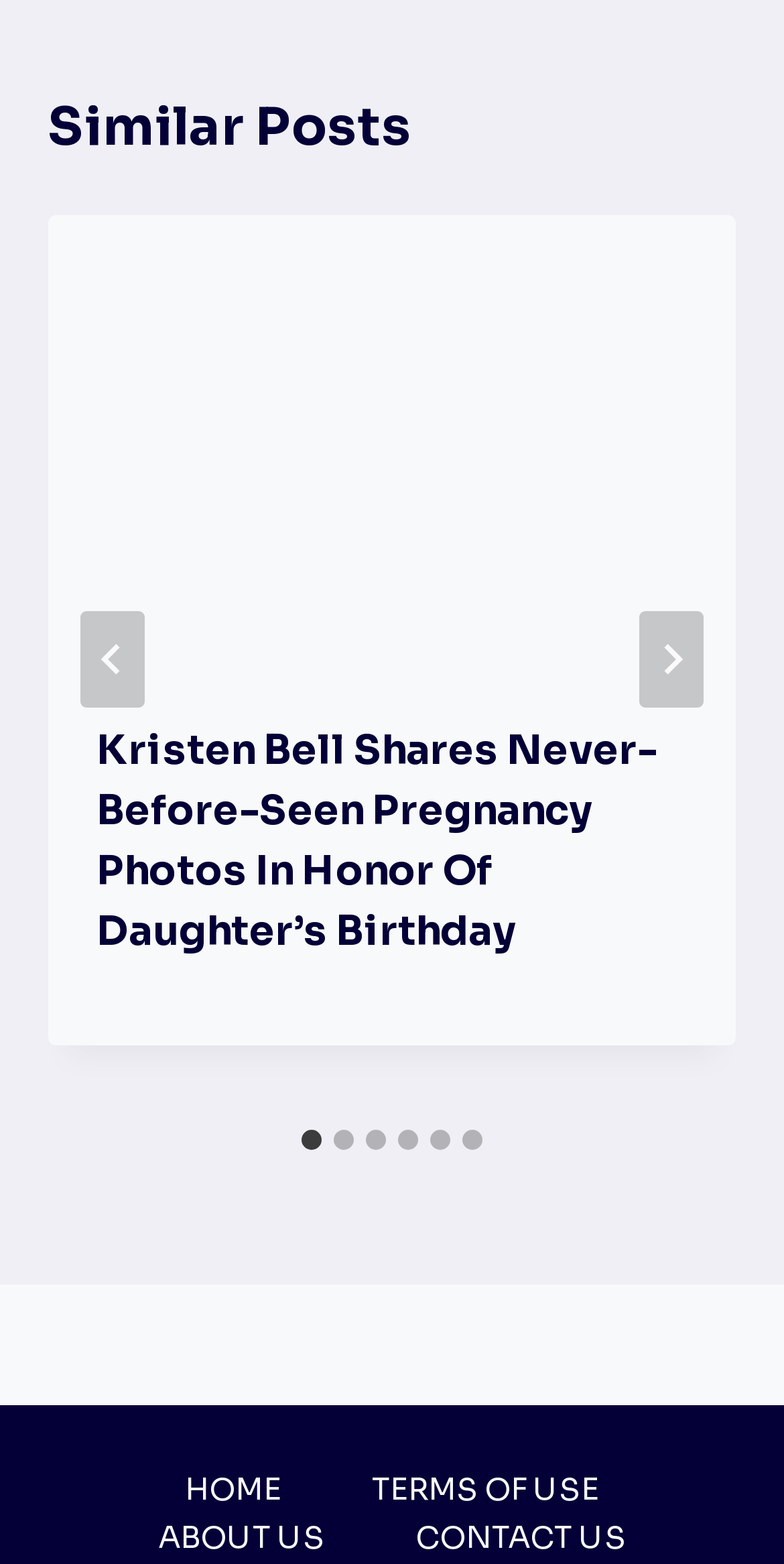Find and indicate the bounding box coordinates of the region you should select to follow the given instruction: "Select the second slide".

[0.426, 0.722, 0.451, 0.735]